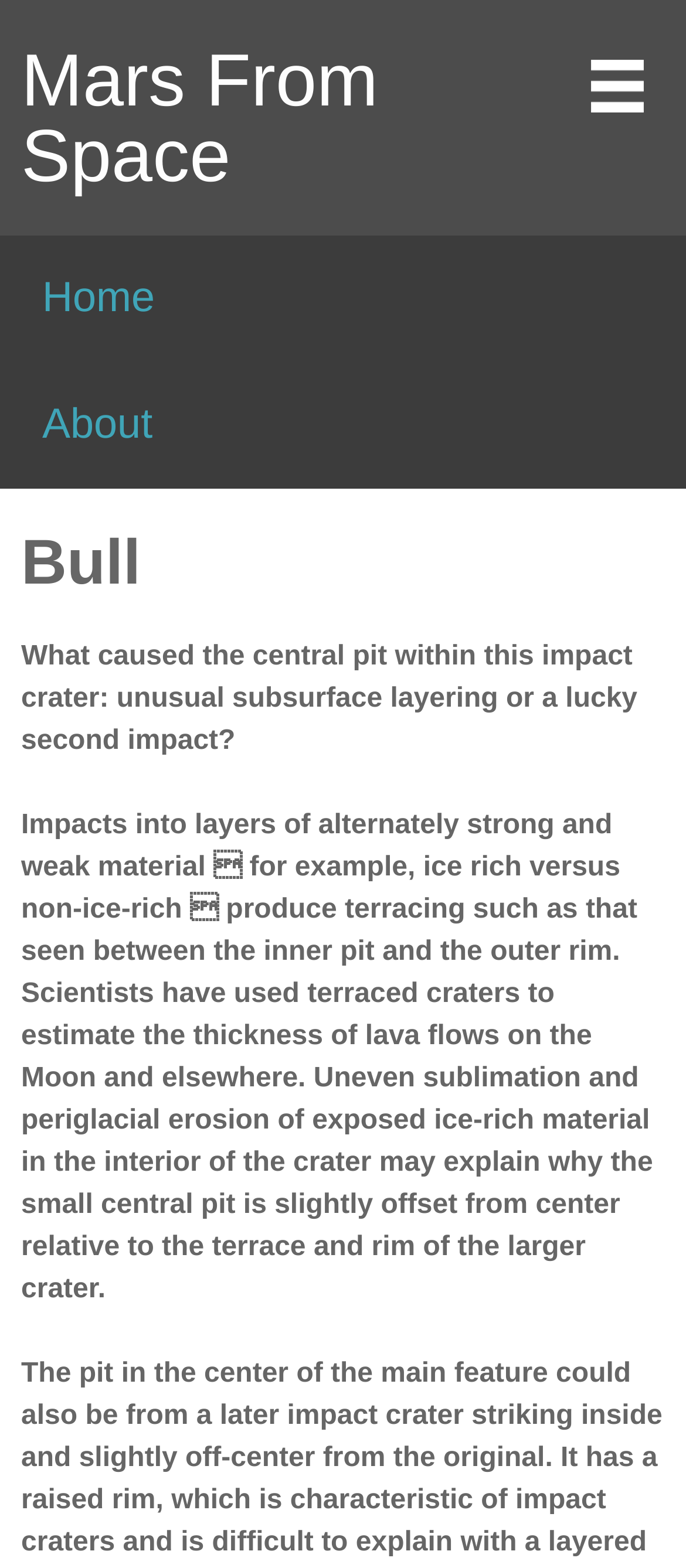Please give a succinct answer to the question in one word or phrase:
What is the topic of the crater being discussed?

Mars